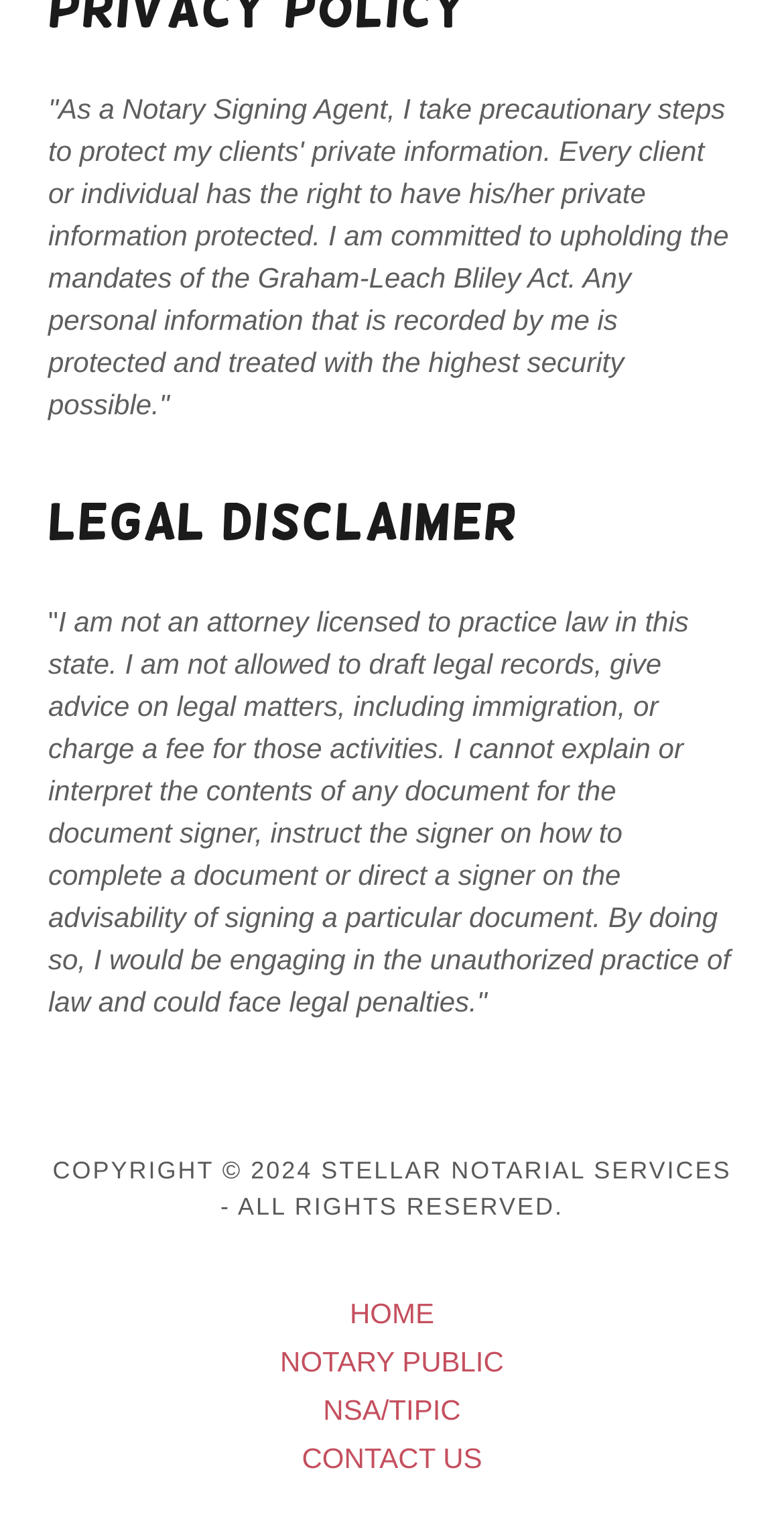What is the purpose of the notary signing agent?
Using the image as a reference, answer the question in detail.

Based on the static text on the webpage, it is clear that the notary signing agent takes precautionary steps to protect clients' private information, which implies that the purpose of the notary signing agent is to safeguard sensitive information.